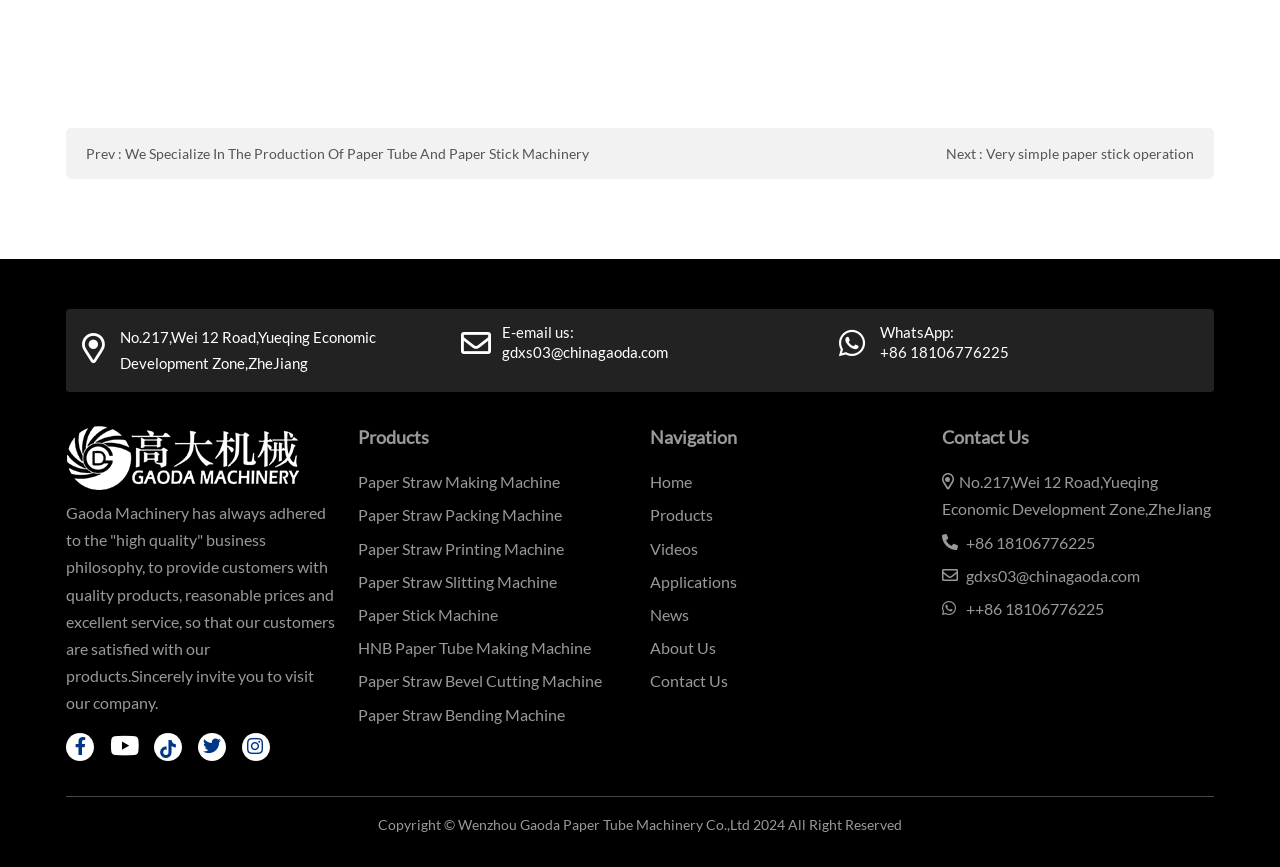Determine the bounding box coordinates of the region that needs to be clicked to achieve the task: "Click on the 'Prev' button".

[0.067, 0.167, 0.09, 0.187]